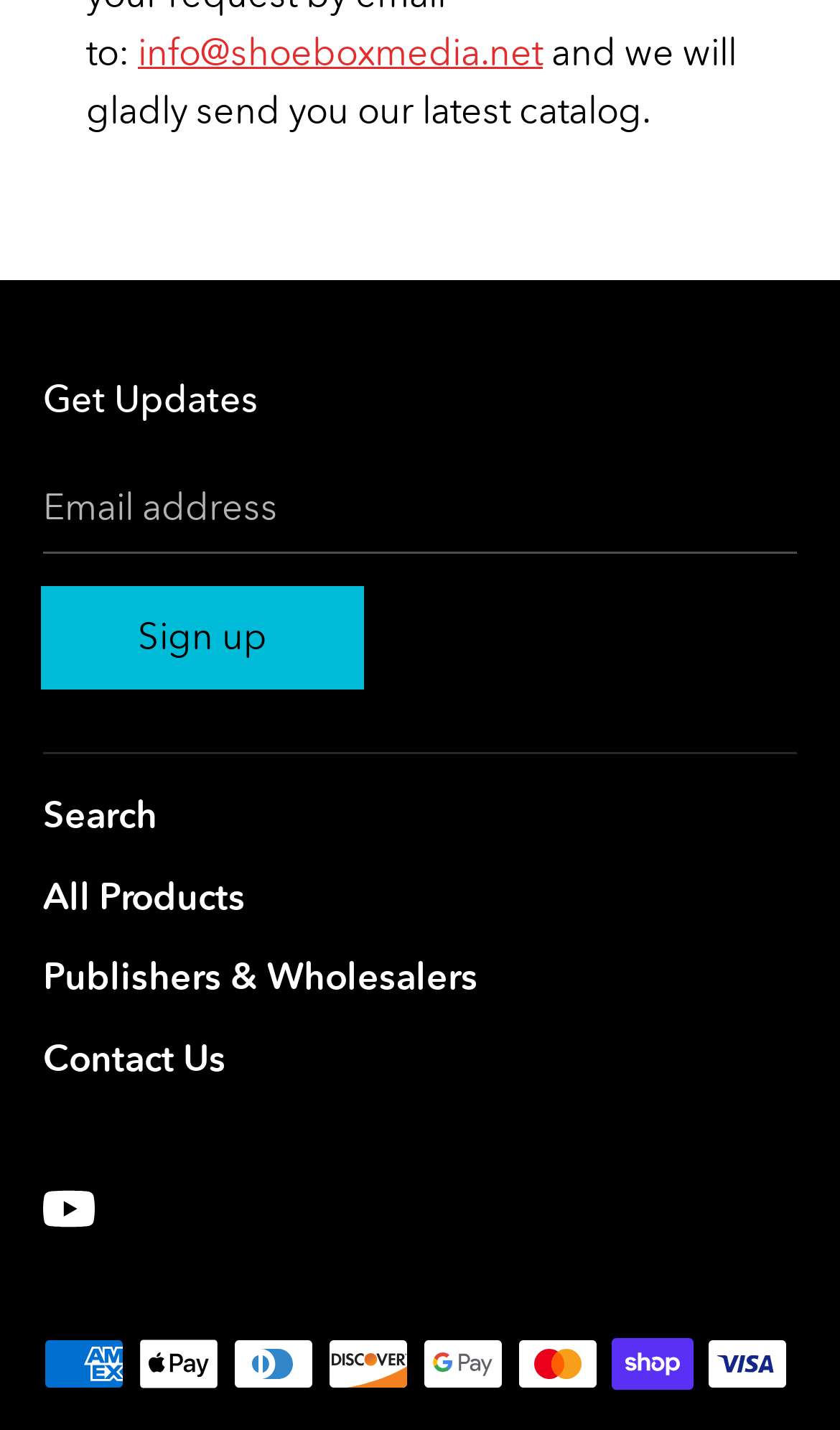Please identify the bounding box coordinates of the element's region that should be clicked to execute the following instruction: "Enter email address". The bounding box coordinates must be four float numbers between 0 and 1, i.e., [left, top, right, bottom].

[0.051, 0.319, 0.949, 0.386]